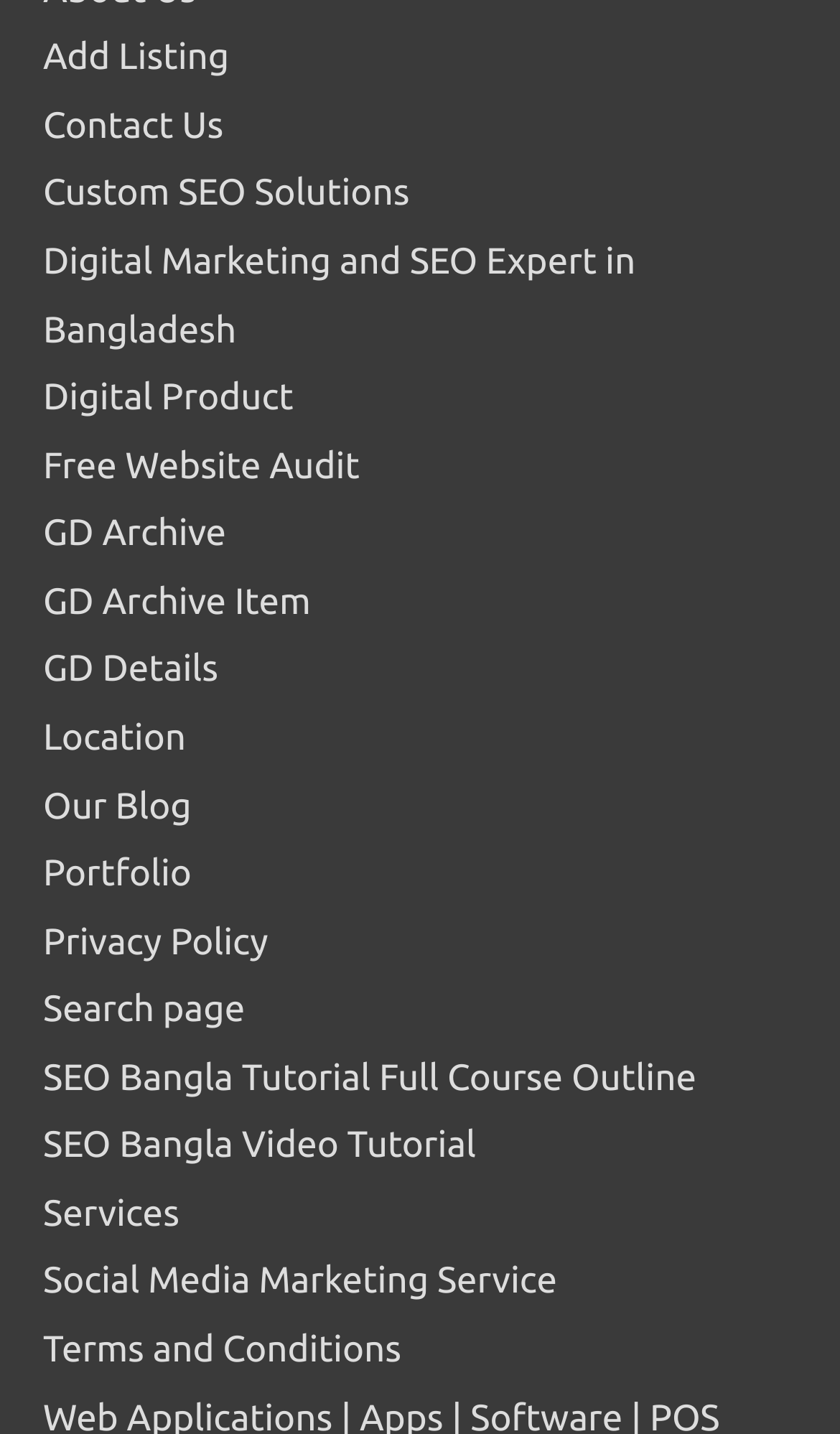What is the first link on the webpage?
Please use the image to provide a one-word or short phrase answer.

Add Listing